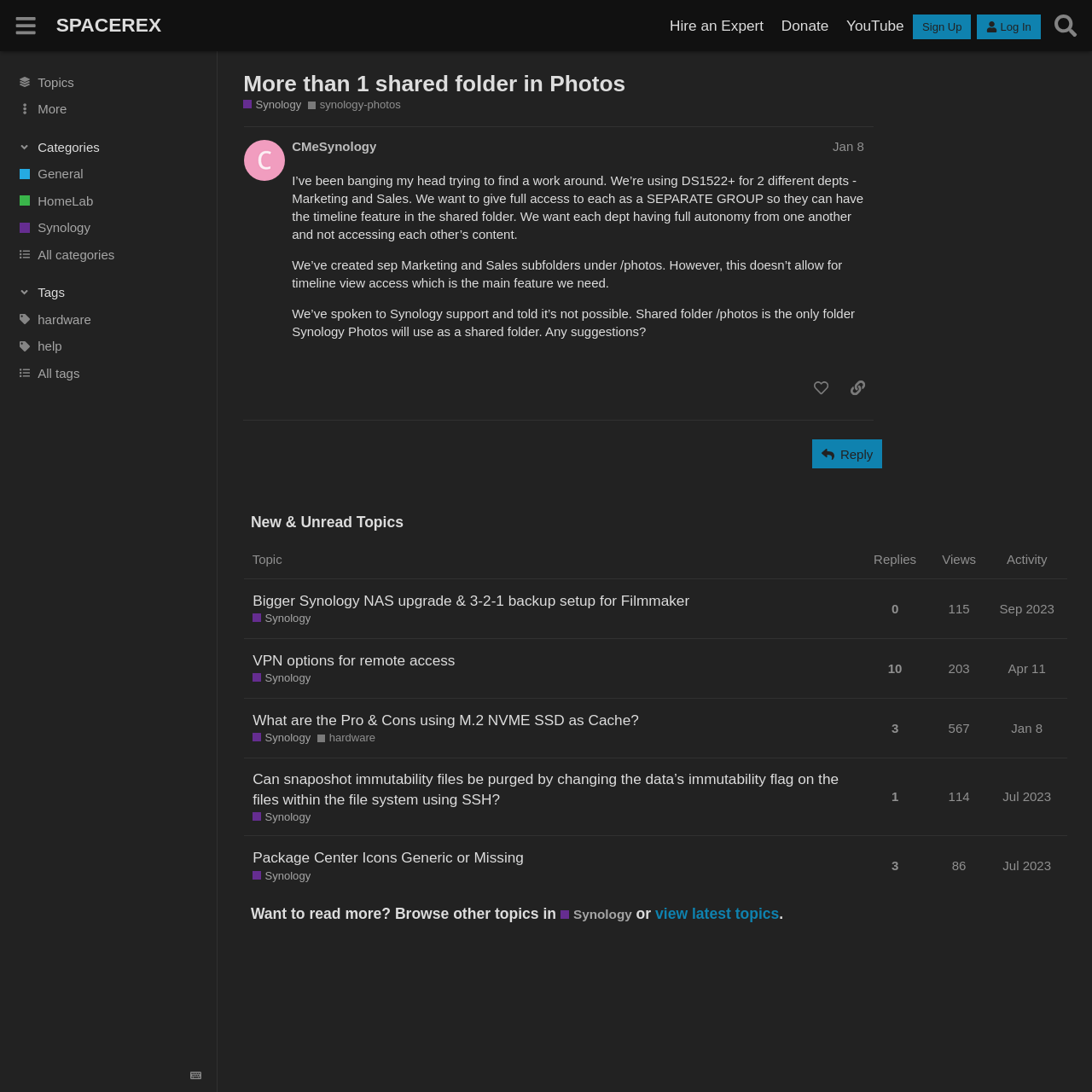What is the name of the NAS model mentioned?
Please provide a single word or phrase based on the screenshot.

DS1522+